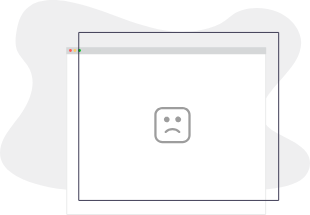Identify and describe all the elements present in the image.

The image displays a simple, illustrative representation of a blank webpage with a distressed emoji in the center, conveying a sense of sadness or disappointment. This design suggests that the website is currently inactive or has encountered an issue. The lack of content around the emoji emphasizes the message of an unresolved situation, possibly indicating that the domain associated with the site has expired. Above the emoji, there are colorful indicators typically seen in browser tabs, hinting at browser functionality like refresh or navigation. The overall aesthetic presents a minimalist approach, focusing on the expression of the emoji to communicate the current state of the webpage effectively.